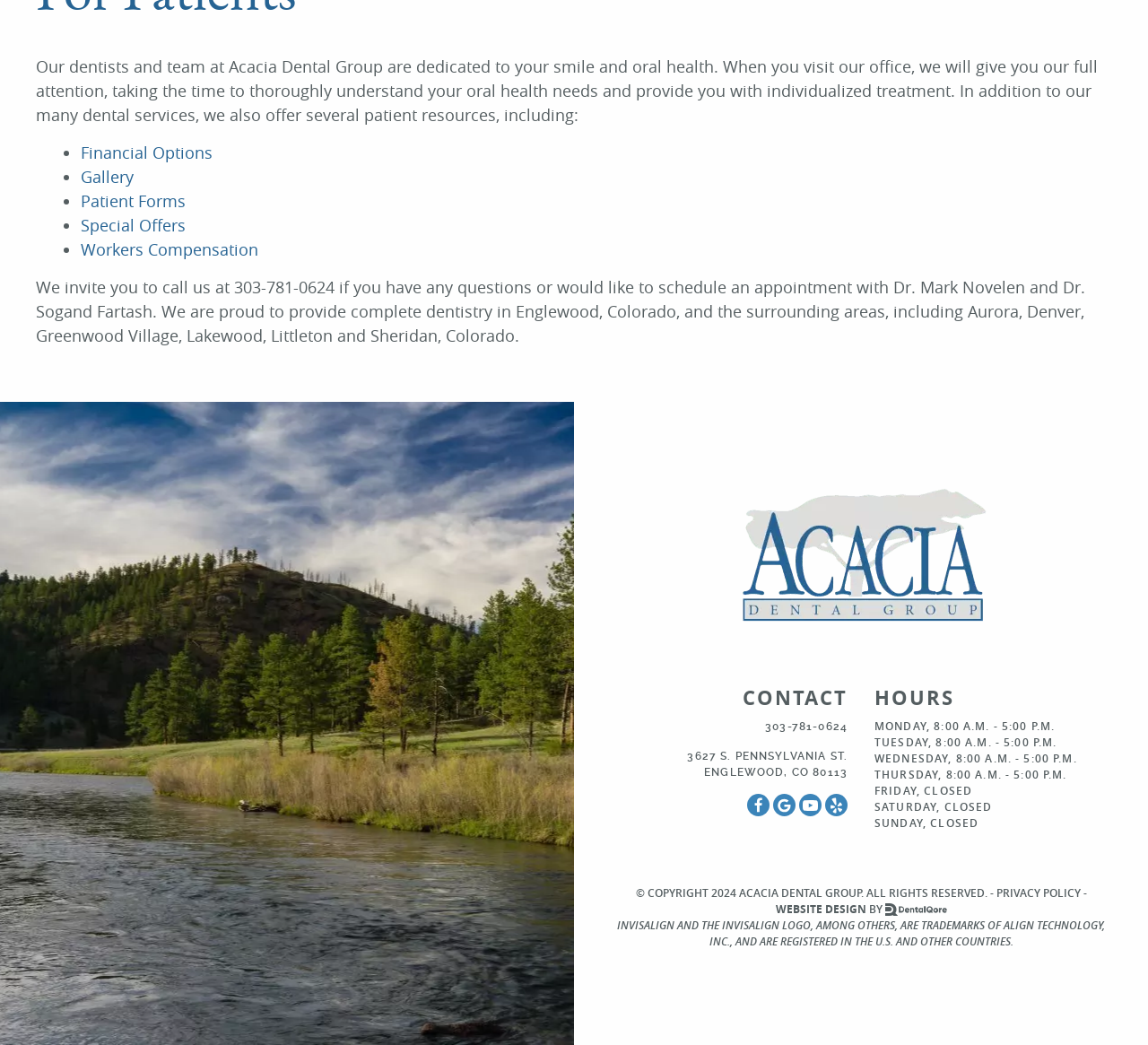Using the description "Law and legal", locate and provide the bounding box of the UI element.

None